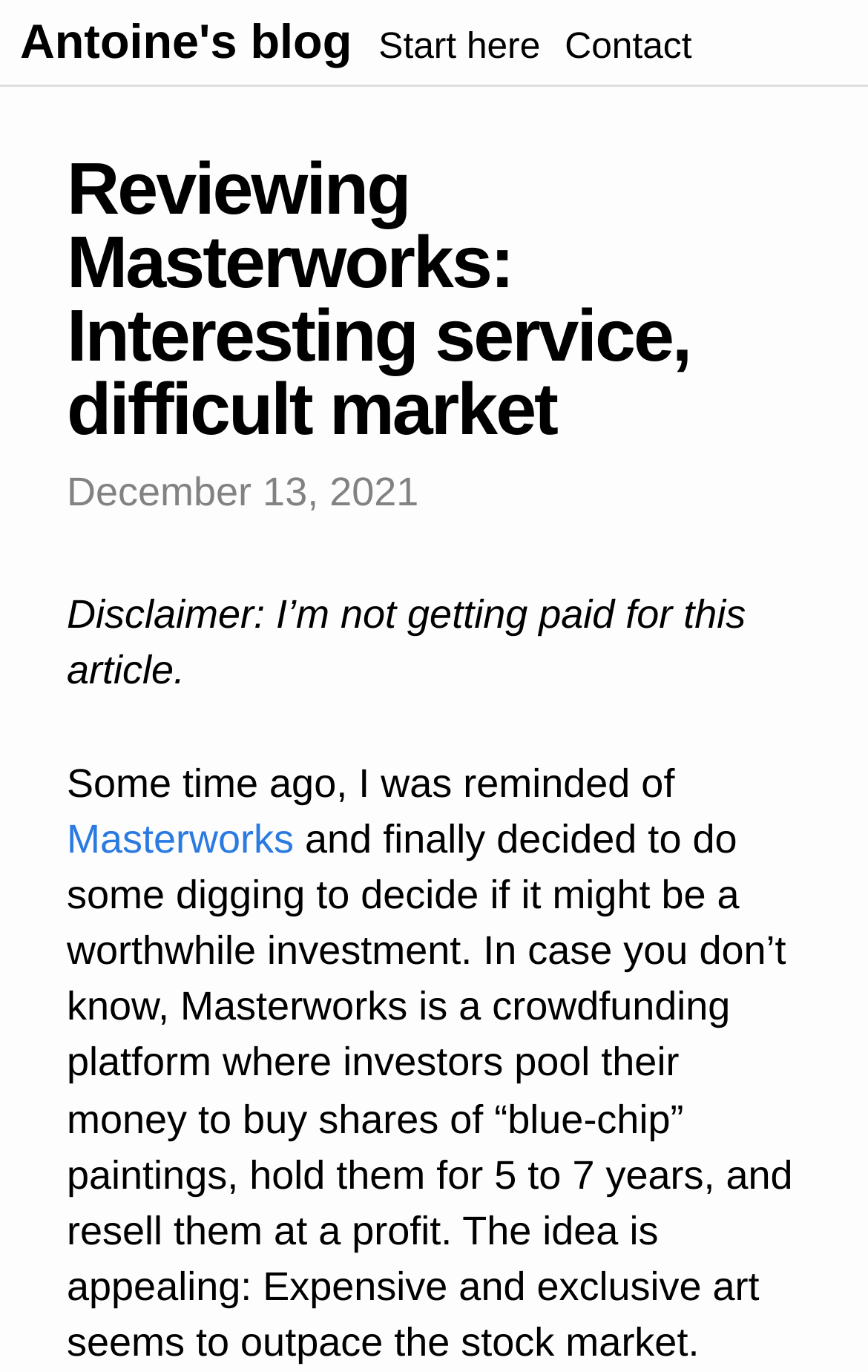For the following element description, predict the bounding box coordinates in the format (top-left x, top-left y, bottom-right x, bottom-right y). All values should be floating point numbers between 0 and 1. Description: Masterworks

[0.077, 0.595, 0.339, 0.627]